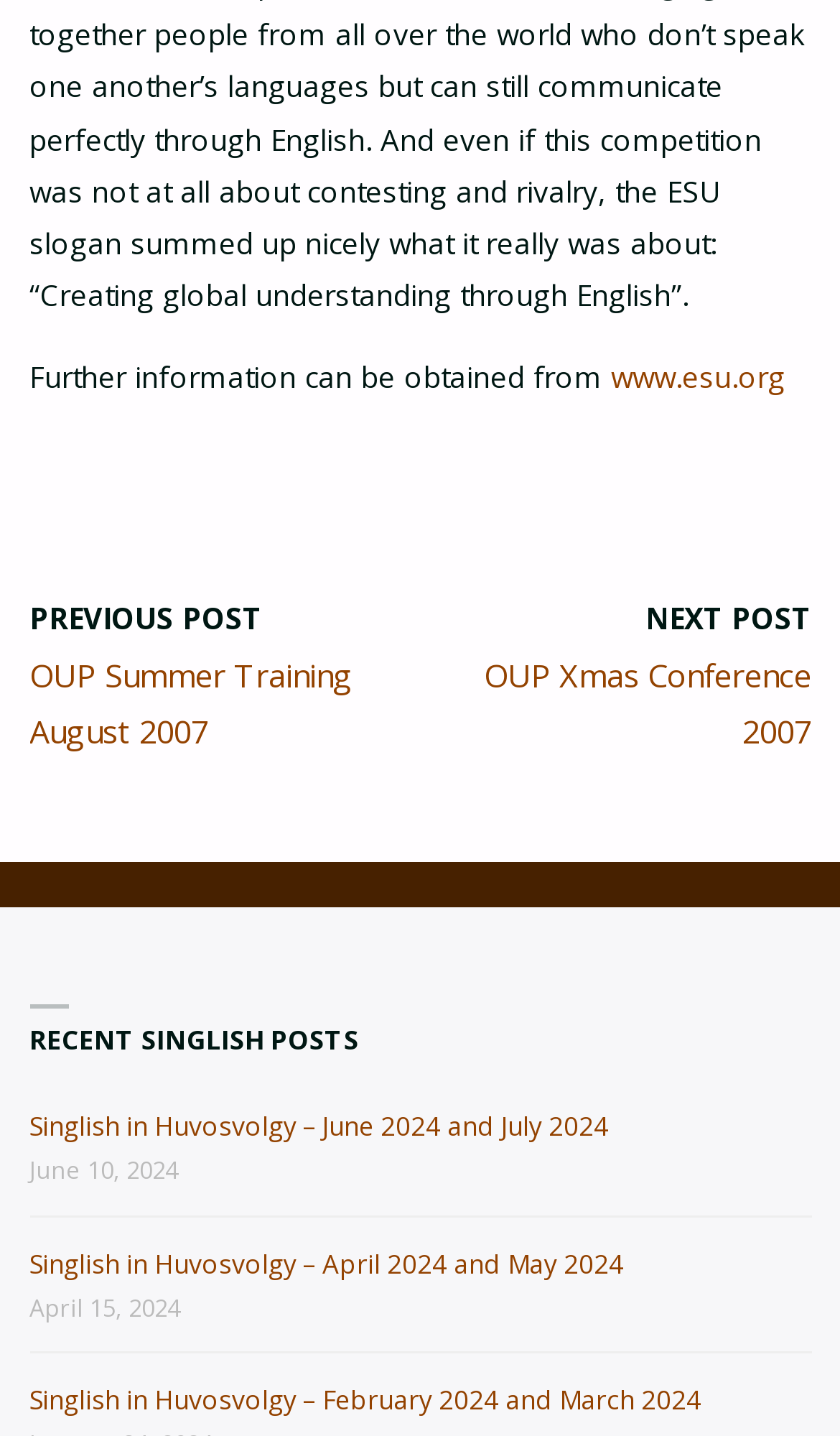How many posts are listed under 'RECENT SINGLISH POSTS'?
Please provide a detailed and comprehensive answer to the question.

I looked at the webpage and found the heading 'RECENT SINGLISH POSTS' which is followed by three posts: 'Singlish in Huvosvolgy – June 2024 and July 2024', 'Singlish in Huvosvolgy – April 2024 and May 2024', and 'Singlish in Huvosvolgy – February 2024 and March 2024'. Therefore, there are three posts listed under 'RECENT SINGLISH POSTS'.